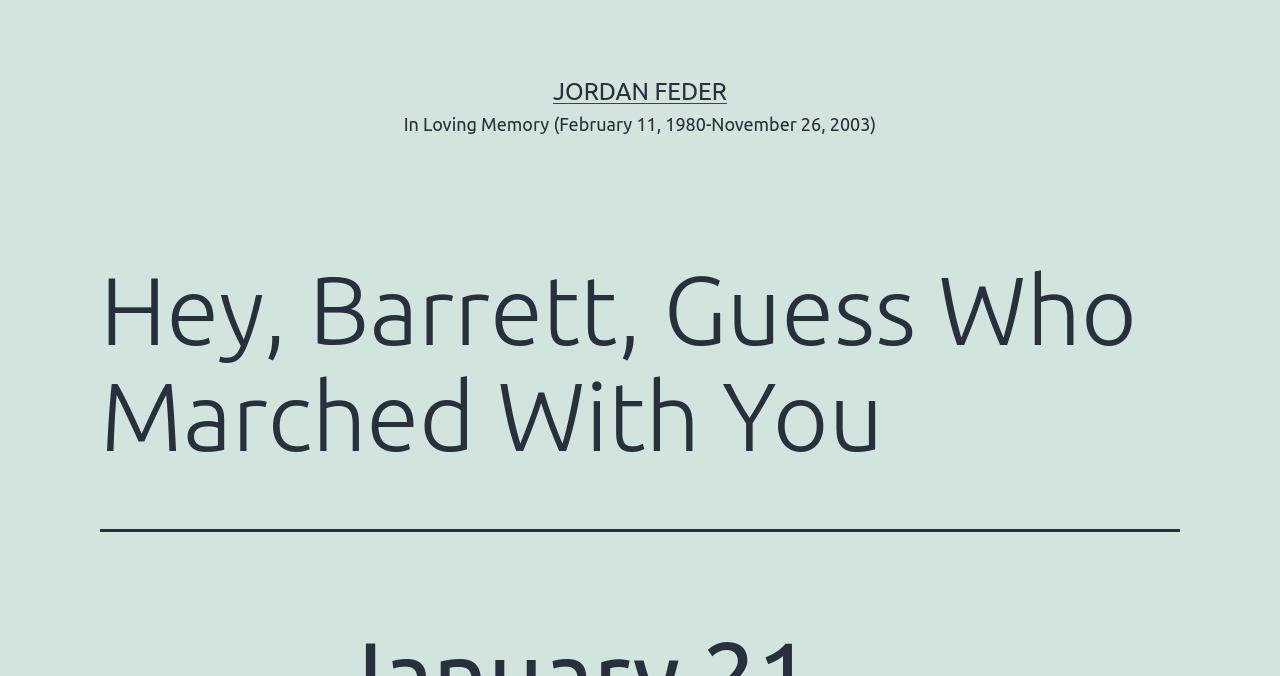From the screenshot, find the bounding box of the UI element matching this description: "Jordan Feder". Supply the bounding box coordinates in the form [left, top, right, bottom], each a float between 0 and 1.

[0.432, 0.115, 0.568, 0.155]